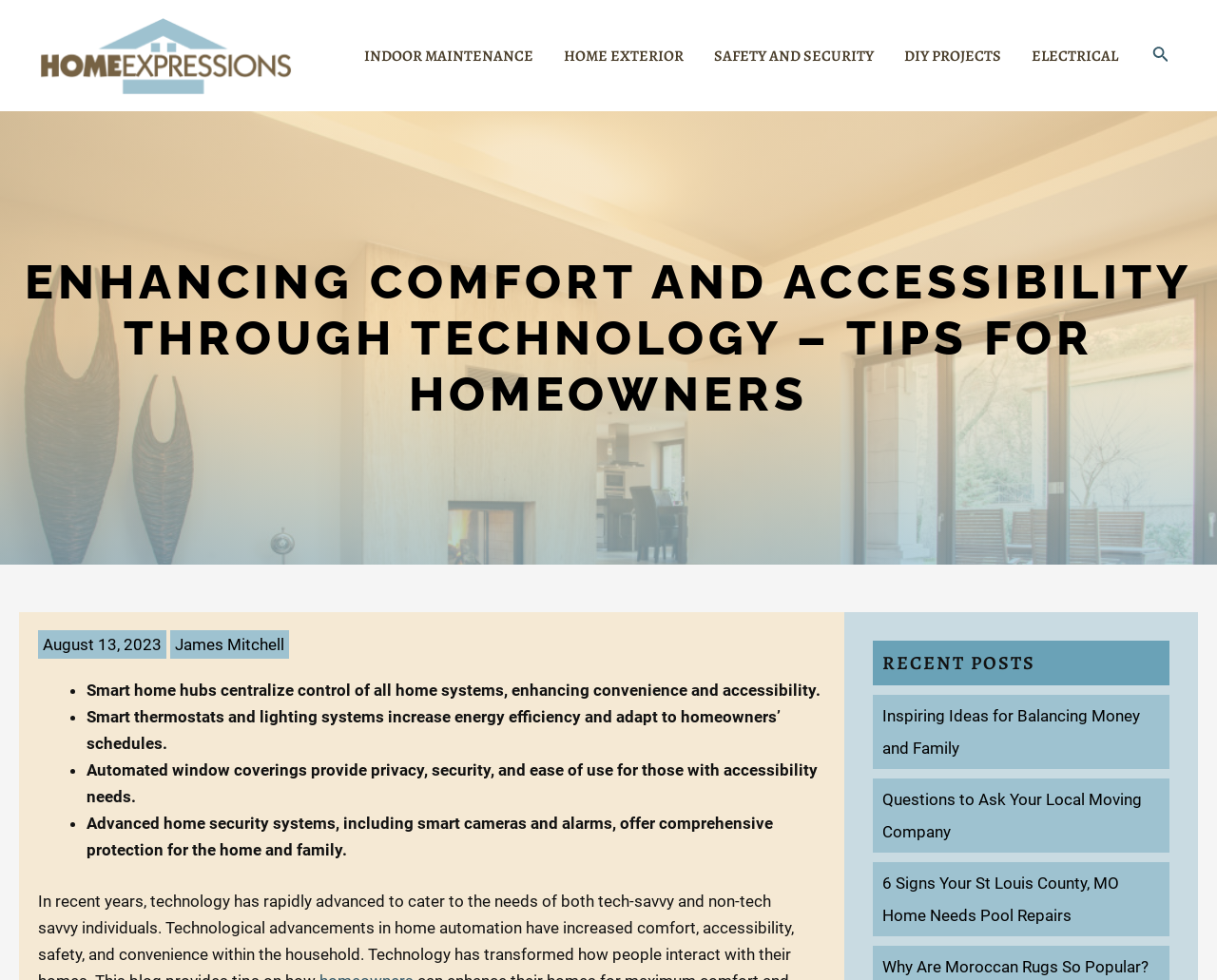Given the description "Safety and Security", provide the bounding box coordinates of the corresponding UI element.

[0.574, 0.023, 0.73, 0.091]